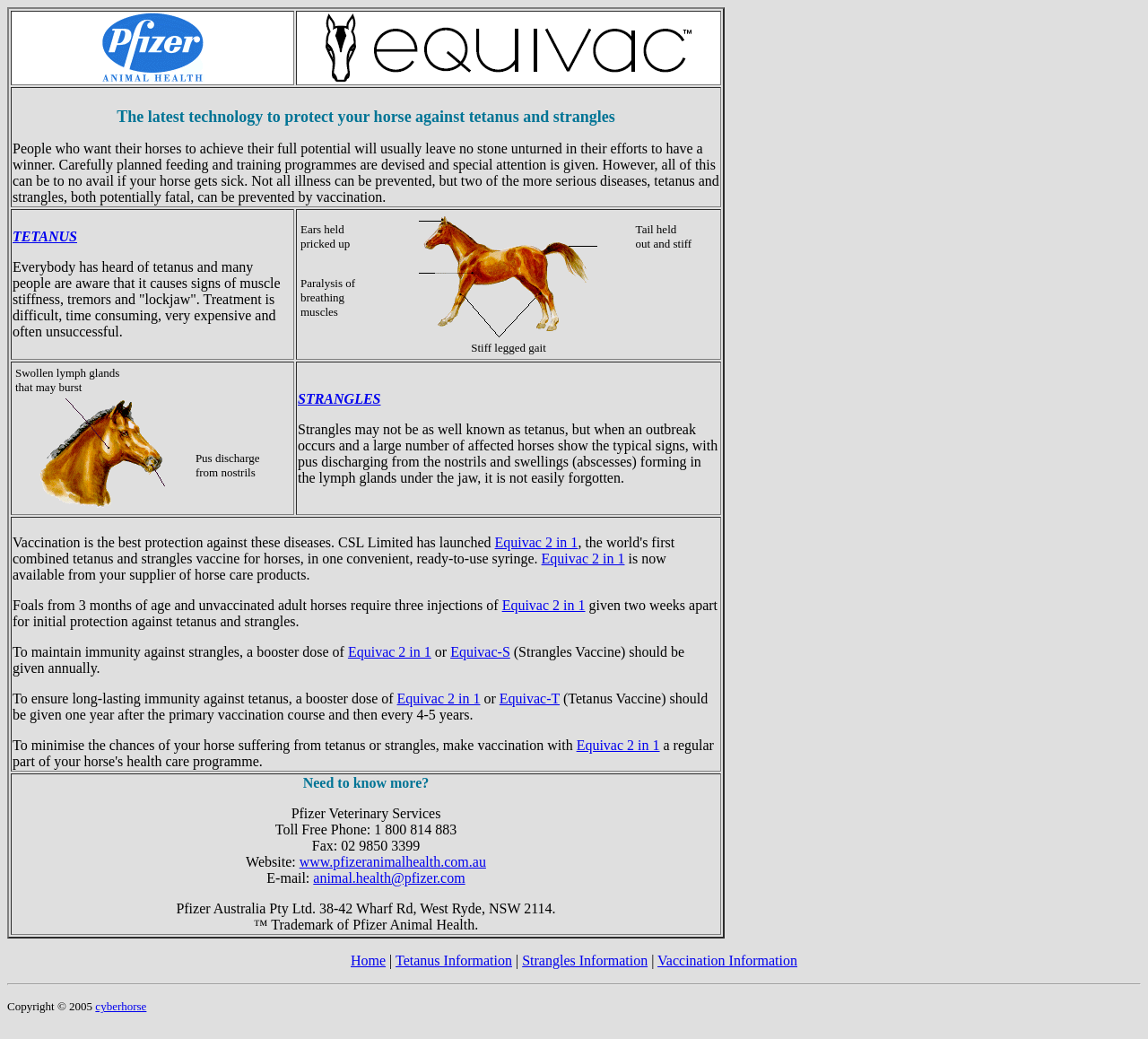Please find and report the bounding box coordinates of the element to click in order to perform the following action: "Click on the link to visit Pfizer Animal Health website". The coordinates should be expressed as four float numbers between 0 and 1, in the format [left, top, right, bottom].

[0.261, 0.822, 0.423, 0.837]